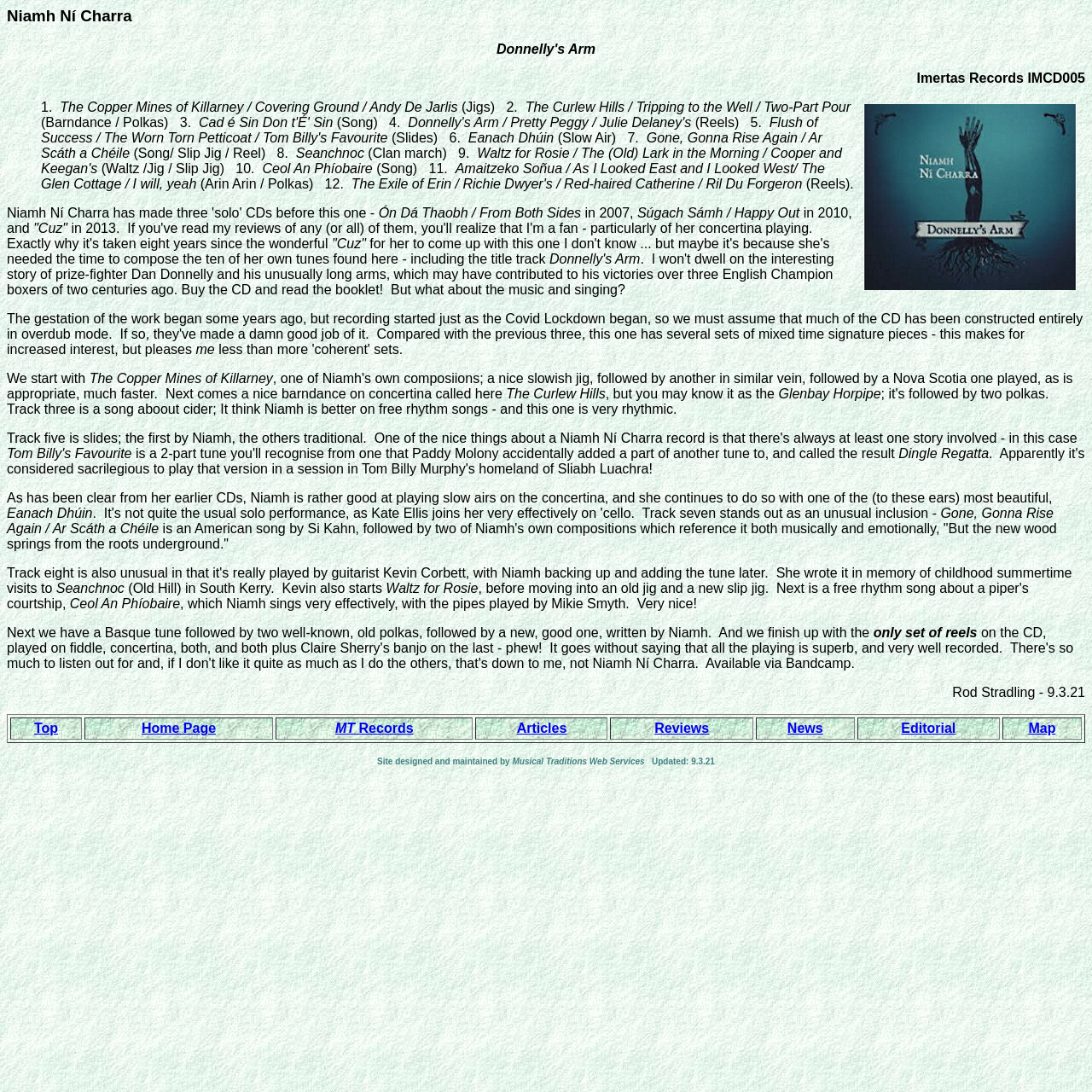Please predict the bounding box coordinates of the element's region where a click is necessary to complete the following instruction: "Click on the link to go to the Home Page". The coordinates should be represented by four float numbers between 0 and 1, i.e., [left, top, right, bottom].

[0.077, 0.657, 0.25, 0.677]